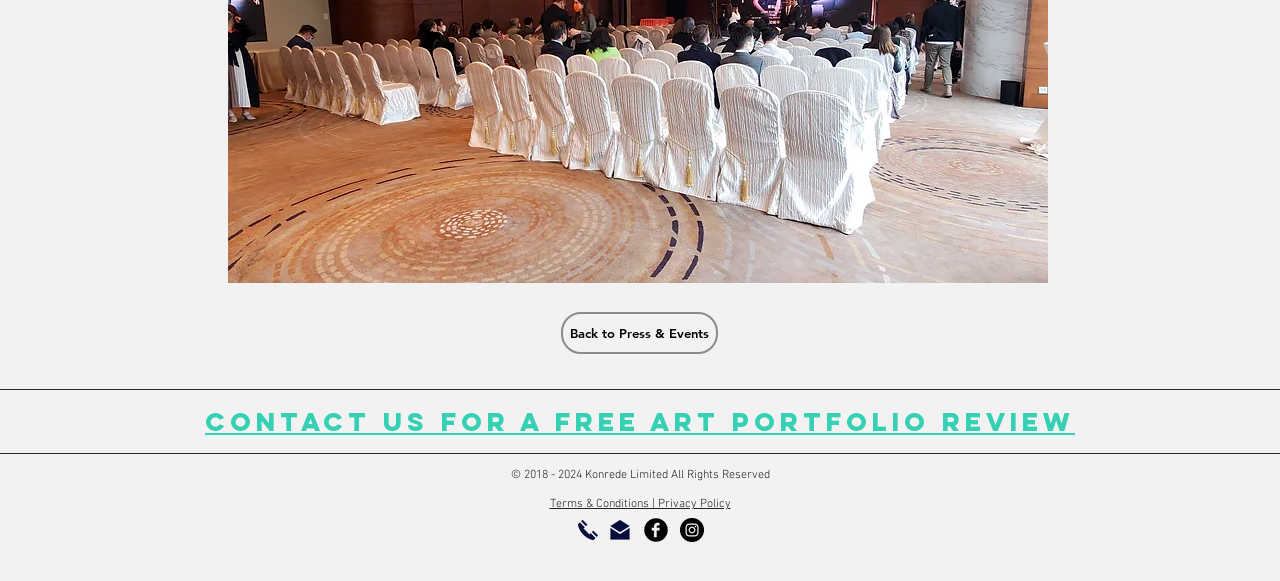Refer to the image and provide a thorough answer to this question:
What is the purpose of the 'Contact Us' link?

The 'Contact Us' link is located under the heading 'Contact Us For A Free Art Portfolio Review', which suggests that the purpose of this link is to allow users to contact the website for a free review of their art portfolio.